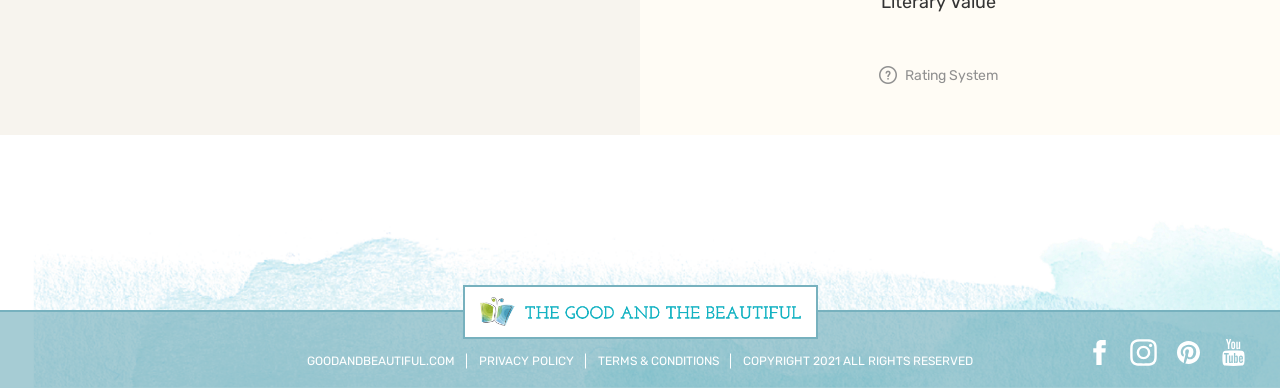What is the copyright year?
Please use the image to provide an in-depth answer to the question.

The question asks for the copyright year, which can be found in the StaticText element with the text 'COPYRIGHT 2021 ALL RIGHTS RESERVED' at coordinates [0.58, 0.913, 0.76, 0.949].